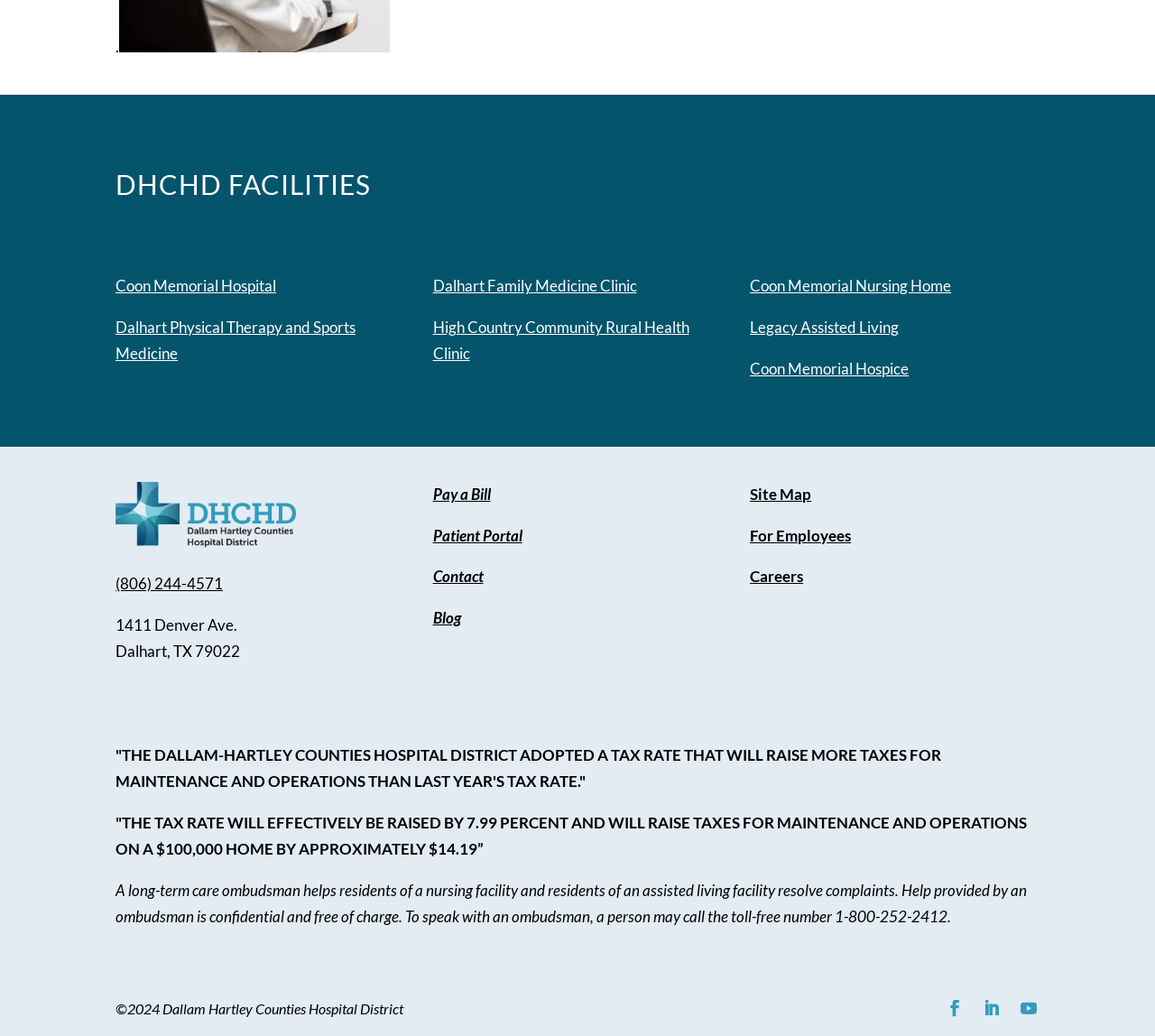What is the address of the hospital?
Please respond to the question with a detailed and well-explained answer.

I found the answer by looking at the static text element with the content '1411 Denver Ave.' which is likely to be the address of the hospital.